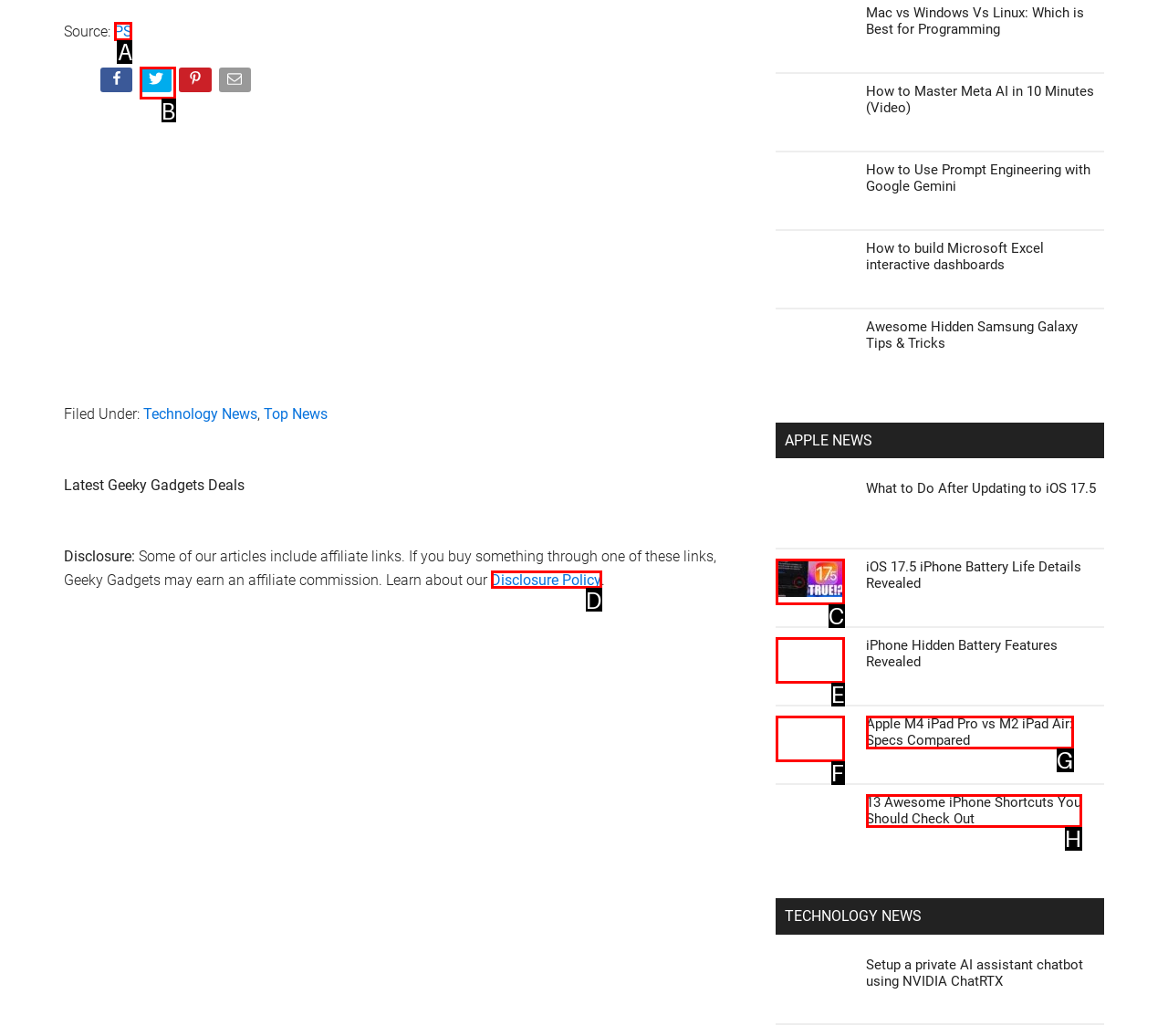Which HTML element should be clicked to fulfill the following task: Click on the 'PS' link?
Reply with the letter of the appropriate option from the choices given.

A